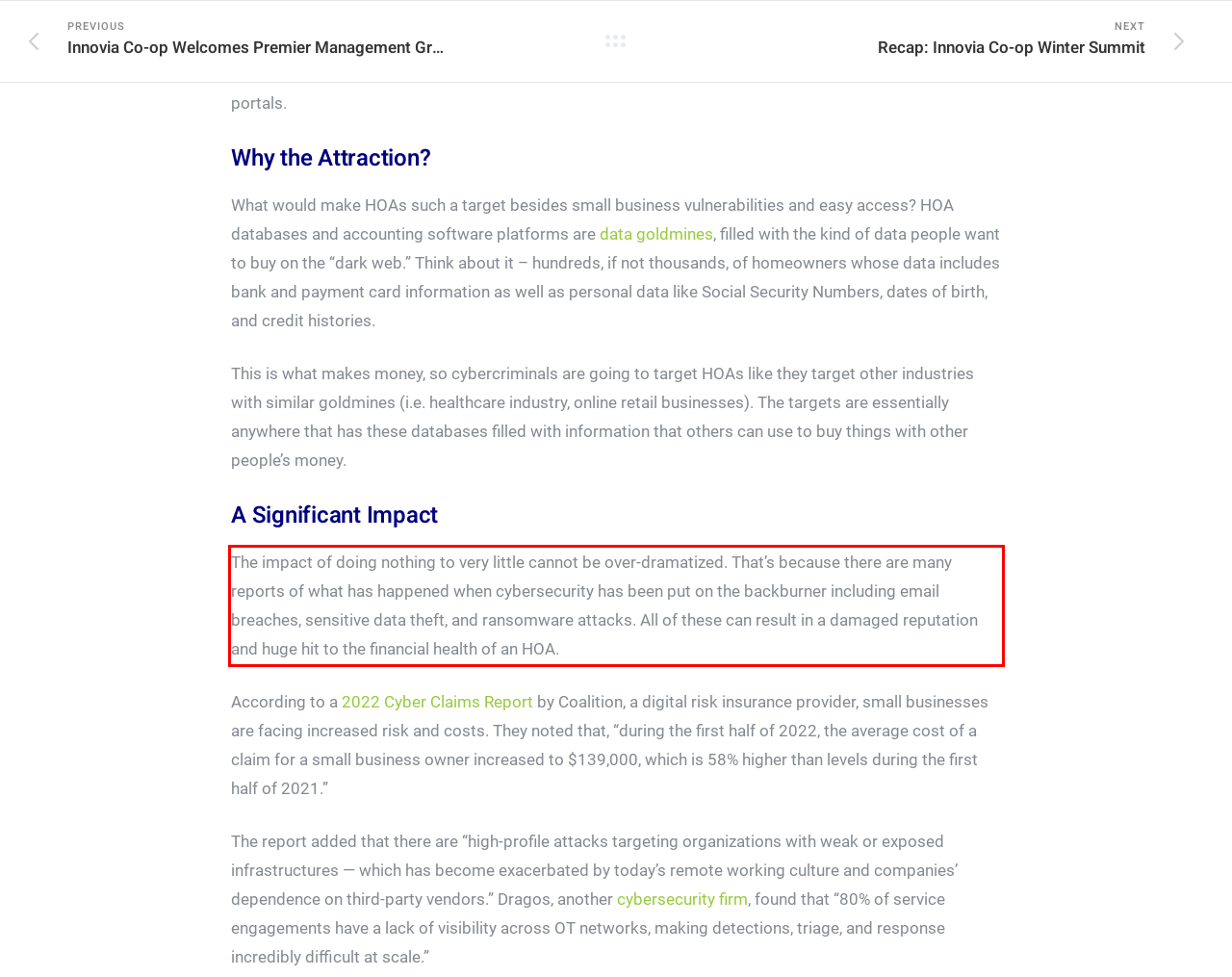Examine the webpage screenshot, find the red bounding box, and extract the text content within this marked area.

The impact of doing nothing to very little cannot be over-dramatized. That’s because there are many reports of what has happened when cybersecurity has been put on the backburner including email breaches, sensitive data theft, and ransomware attacks. All of these can result in a damaged reputation and huge hit to the financial health of an HOA.